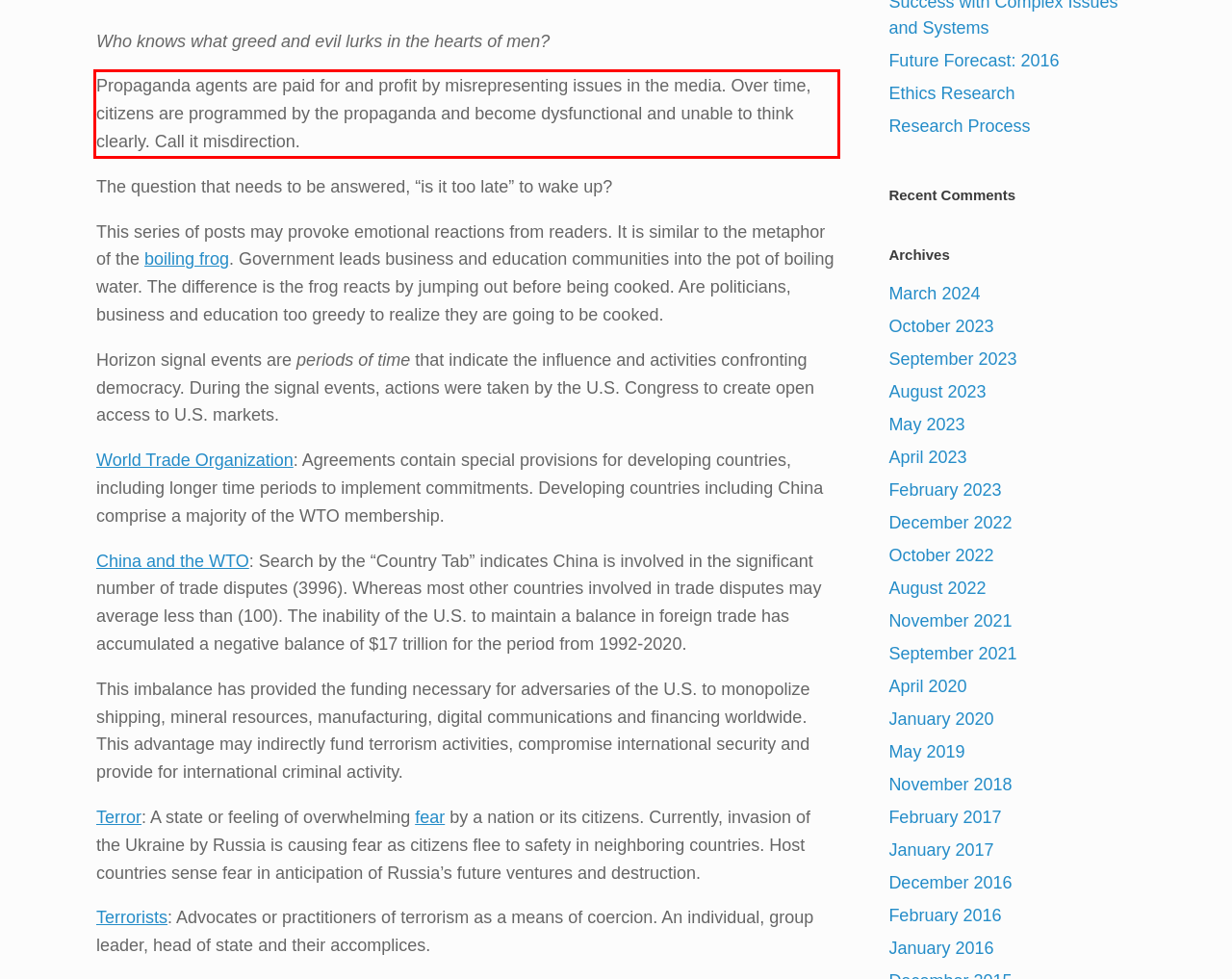Using OCR, extract the text content found within the red bounding box in the given webpage screenshot.

Propaganda agents are paid for and profit by misrepresenting issues in the media. Over time, citizens are programmed by the propaganda and become dysfunctional and unable to think clearly. Call it misdirection.